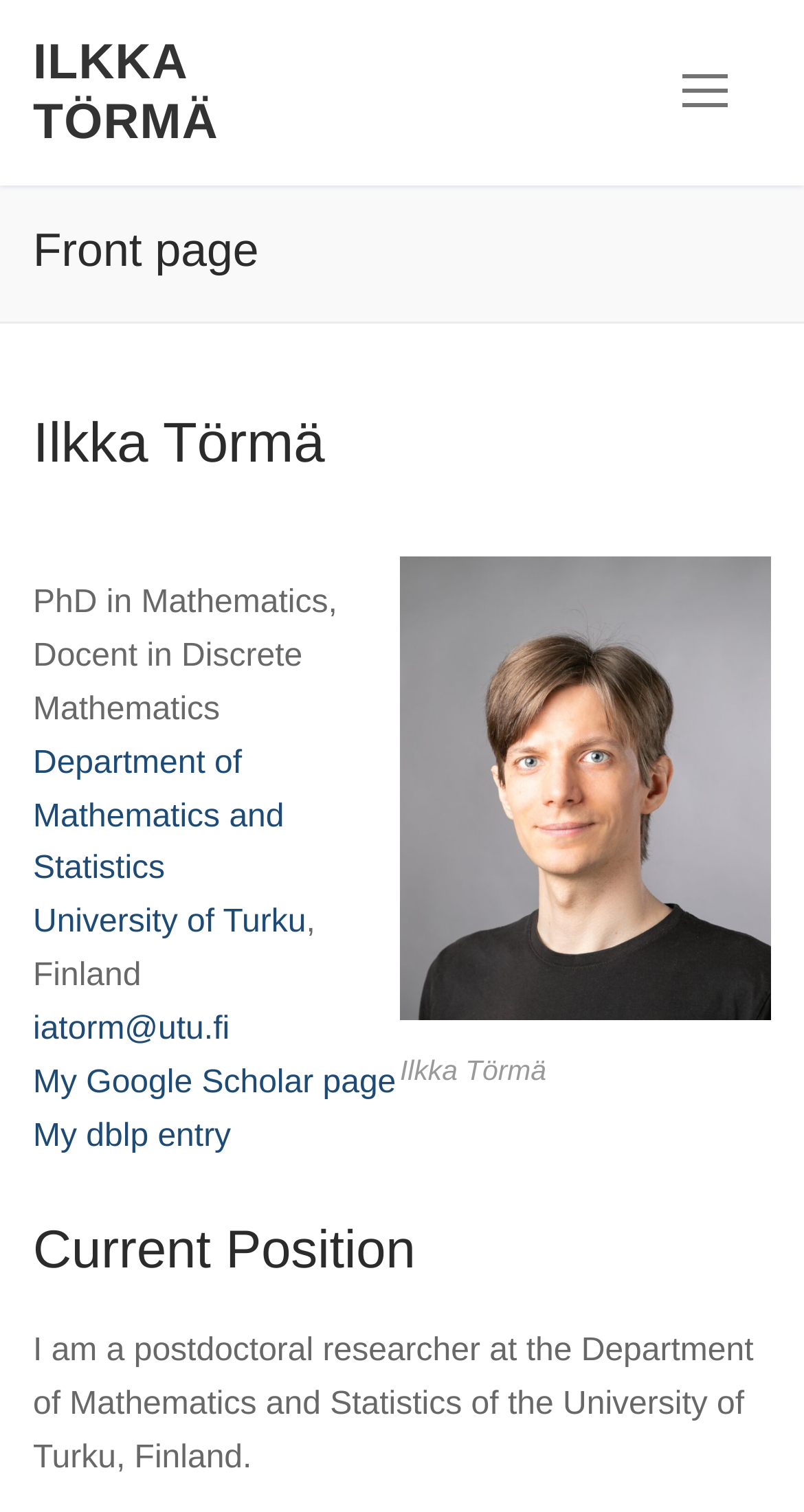Refer to the screenshot and give an in-depth answer to this question: What is Ilkka Törmä's academic degree?

The webpage mentions that Ilkka Törmä has a PhD in Mathematics, which indicates that his academic degree is a PhD.